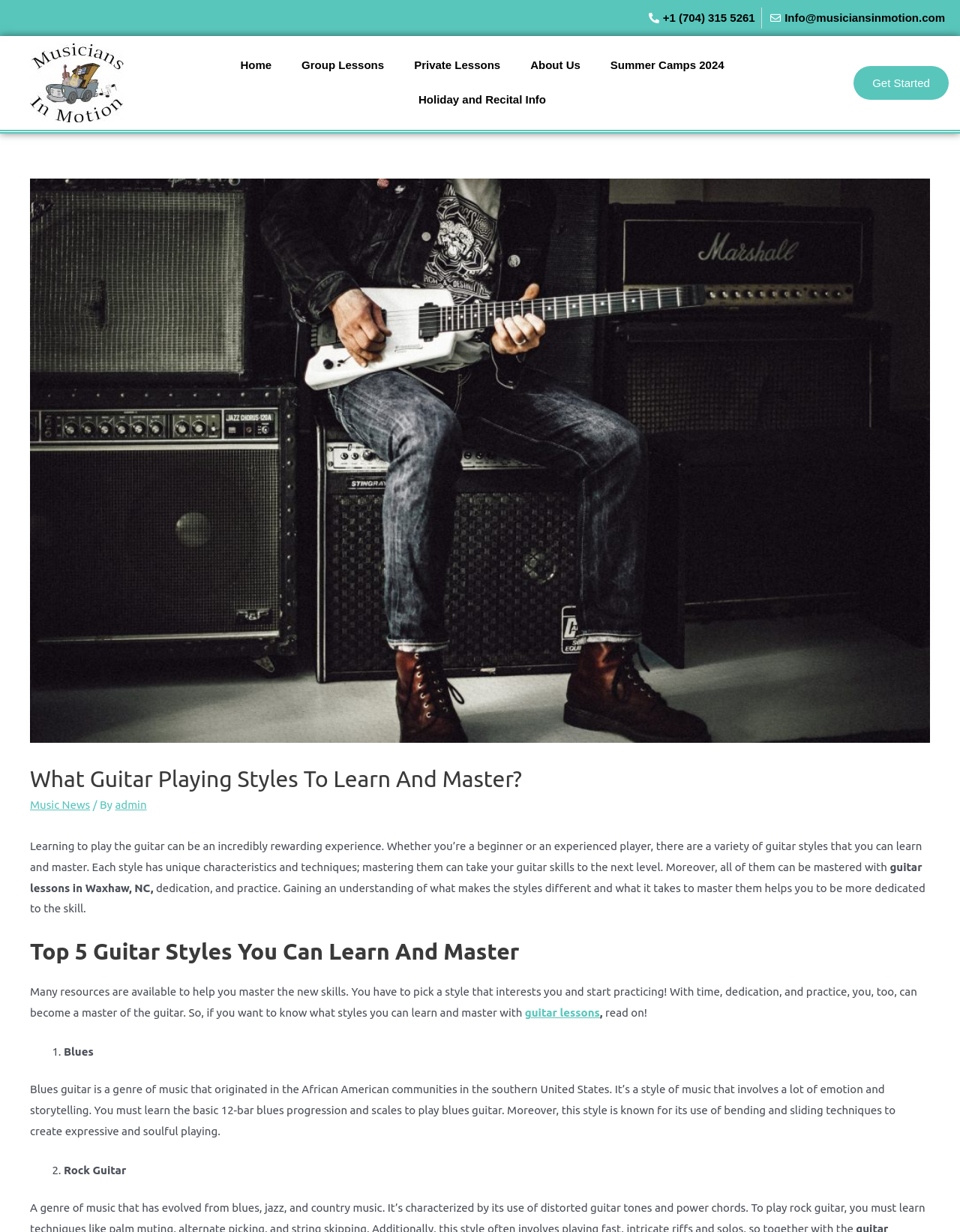Generate a comprehensive description of the contents of the webpage.

The webpage is about learning to play the guitar and mastering various guitar styles. At the top, there is a header section with a logo of "musiciansinmotion" on the left, accompanied by a phone number and email address on the right. Below the header, there is a navigation menu with links to "Home", "Group Lessons", "Private Lessons", "About Us", "Summer Camps 2024", and "Holiday and Recital Info".

The main content of the webpage is divided into sections. The first section has a heading "What Guitar Playing Styles To Learn And Master?" and a brief introduction to the benefits of learning guitar. Below the introduction, there is a call-to-action button "Get Started" on the right.

The next section has a heading "Top 5 Guitar Styles You Can Learn And Master" and provides an overview of the importance of understanding different guitar styles and mastering them. This section also mentions the availability of resources to help with learning and mastering guitar skills.

The webpage then lists five guitar styles, each with a brief description. The first style is Blues, which originated in African American communities in the southern United States and involves a lot of emotion and storytelling. The description explains the basic techniques required to play Blues guitar, including the 12-bar blues progression and scales, as well as bending and sliding techniques.

The other guitar styles are listed below, with their corresponding descriptions. There are two images on the page, one of which is the logo of "musiciansinmotion" and the other is an image related to group piano lessons.